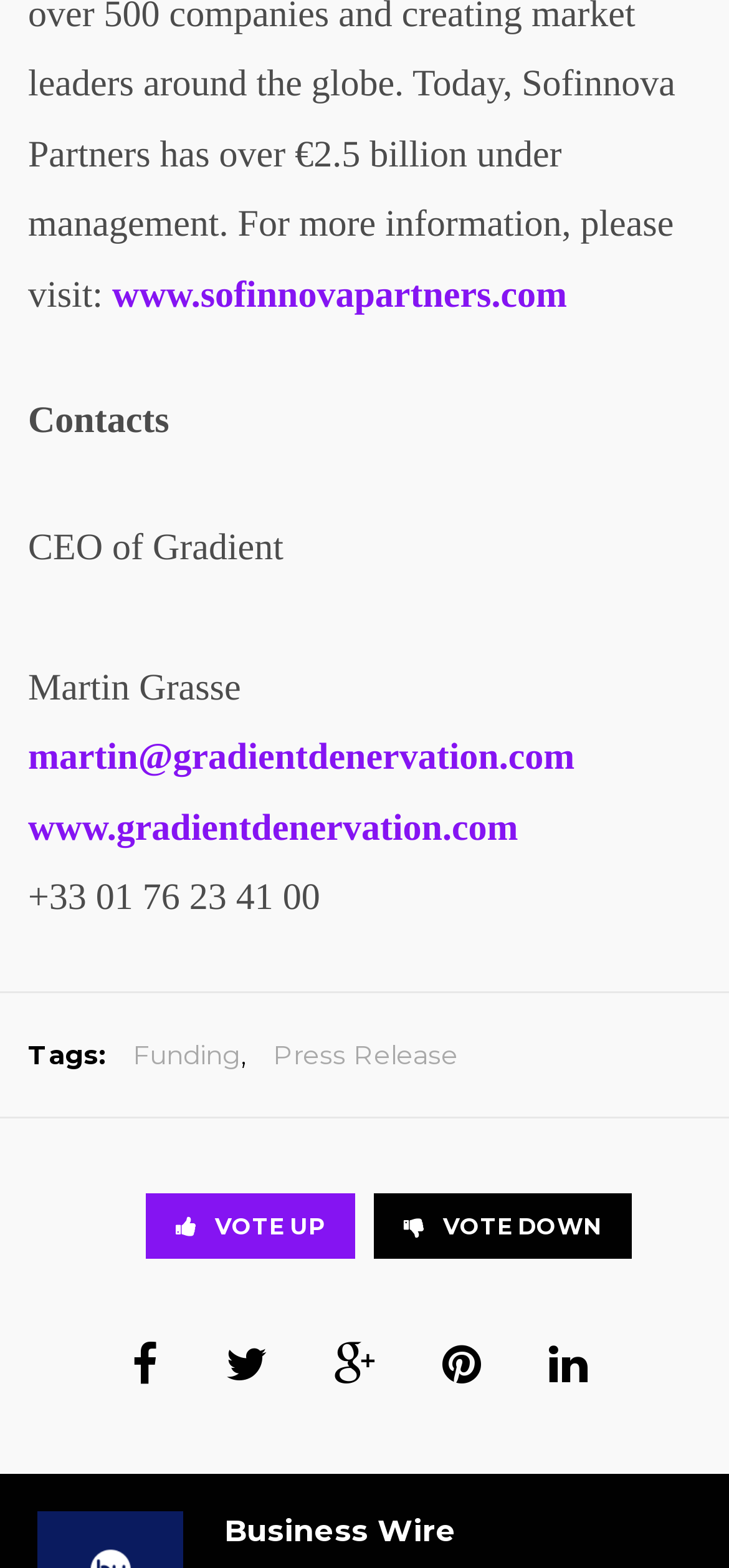Reply to the question with a single word or phrase:
What are the tags associated with this content?

Funding, Press Release